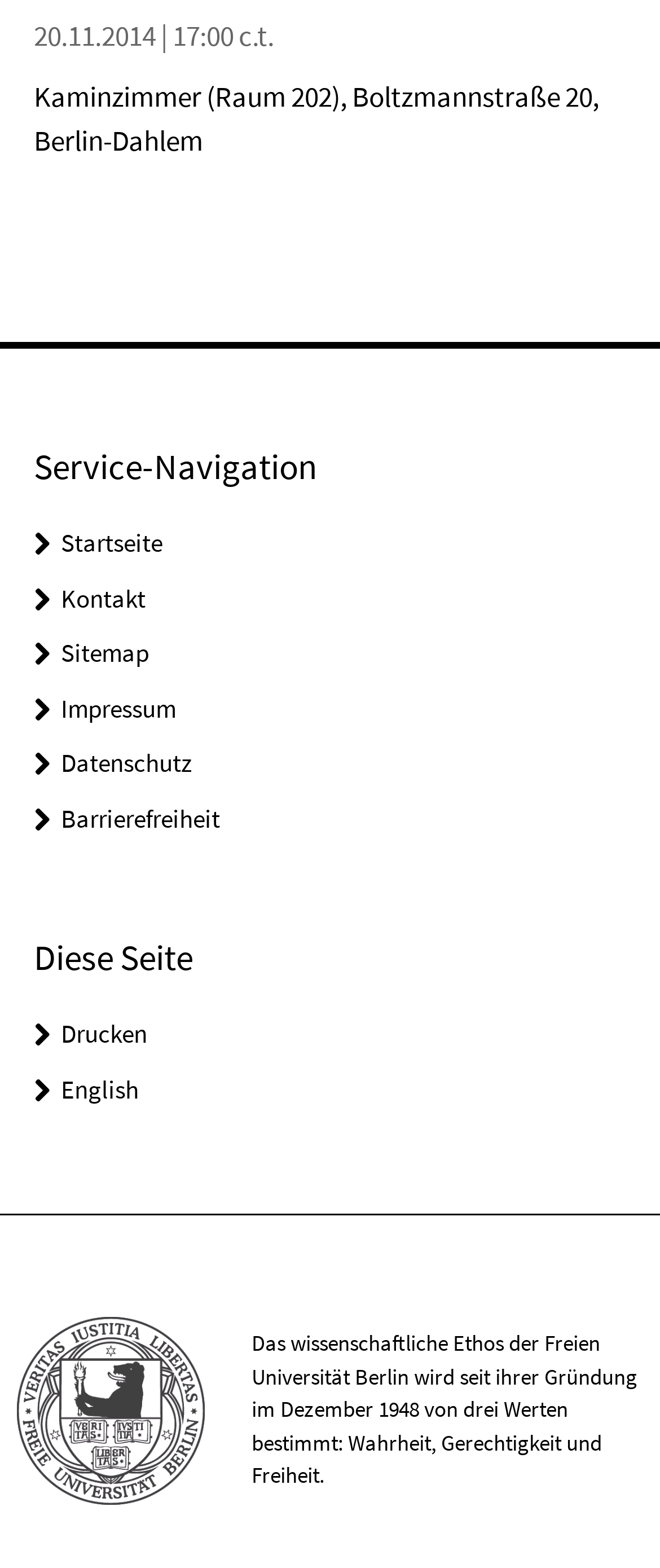What is the name of the room where the event takes place?
Answer the question with as much detail as you can, using the image as a reference.

I found the name of the room by looking at the second static text element, which says 'Kaminzimmer (Raum 202), Boltzmannstraße 20, Berlin-Dahlem'. The room name is 'Kaminzimmer'.